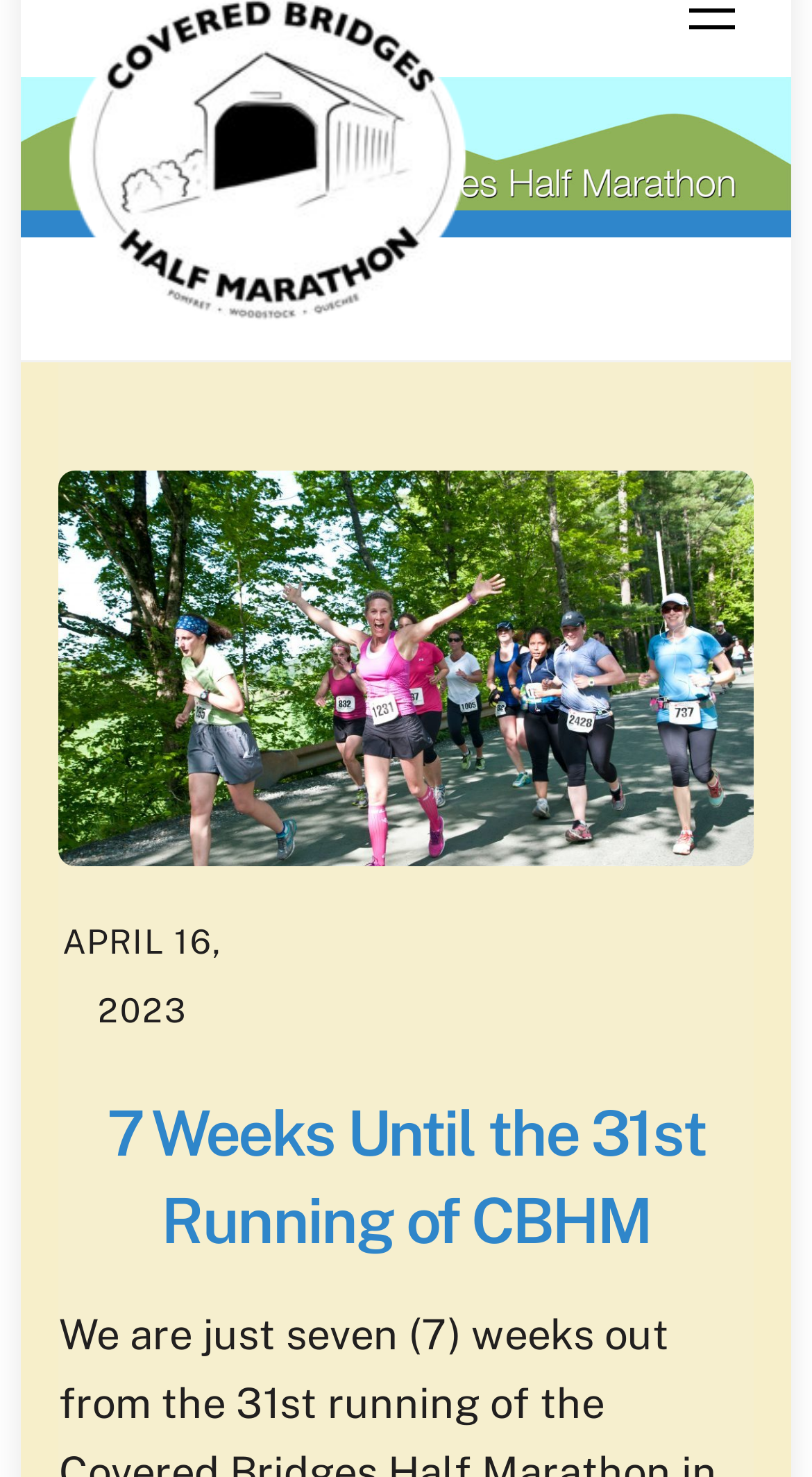Generate a thorough caption that explains the contents of the webpage.

The webpage appears to be related to the Covered Bridges Half Marathon event. At the top, there is a prominent link to the event's name, "Covered Bridges Half Marathon", which is accompanied by a figure element that takes up a significant portion of the top section. Below this, there is a link to a specific event, "23rd Annual Covered Bridges Half Marathon", which is paired with an image of the same name.

To the right of the image, there is a time element, although it does not contain any text. Below this, there is a static text element displaying the date "APRIL 16, 2023". 

Further down, there is a heading that reads "7 Weeks Until the 31st Running of CBHM", which is closely followed by a link with the same text. This link is positioned near the center of the page, slightly to the right of the top elements.